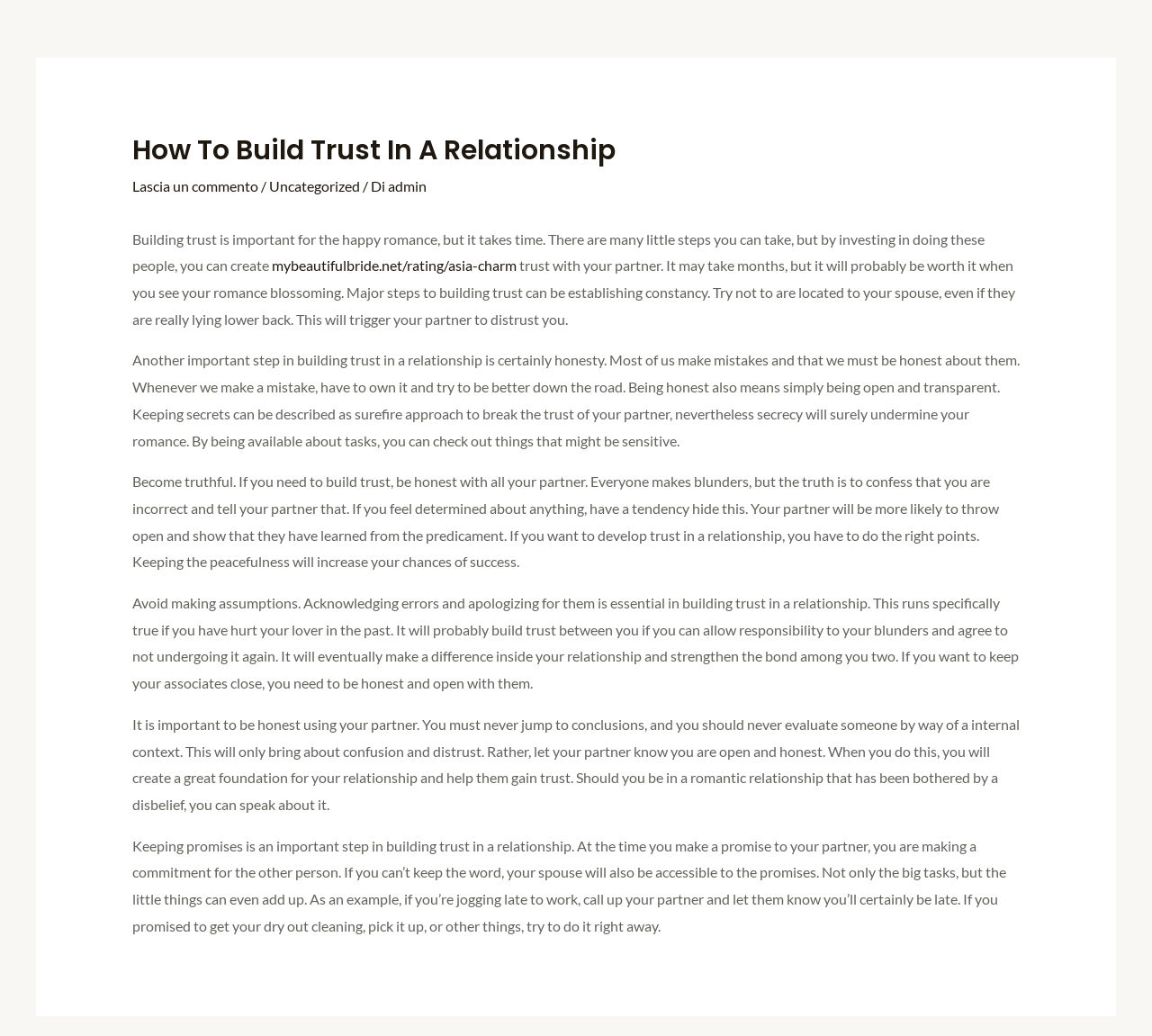Find and provide the bounding box coordinates for the UI element described here: "St Clair". The coordinates should be given as four float numbers between 0 and 1: [left, top, right, bottom].

None